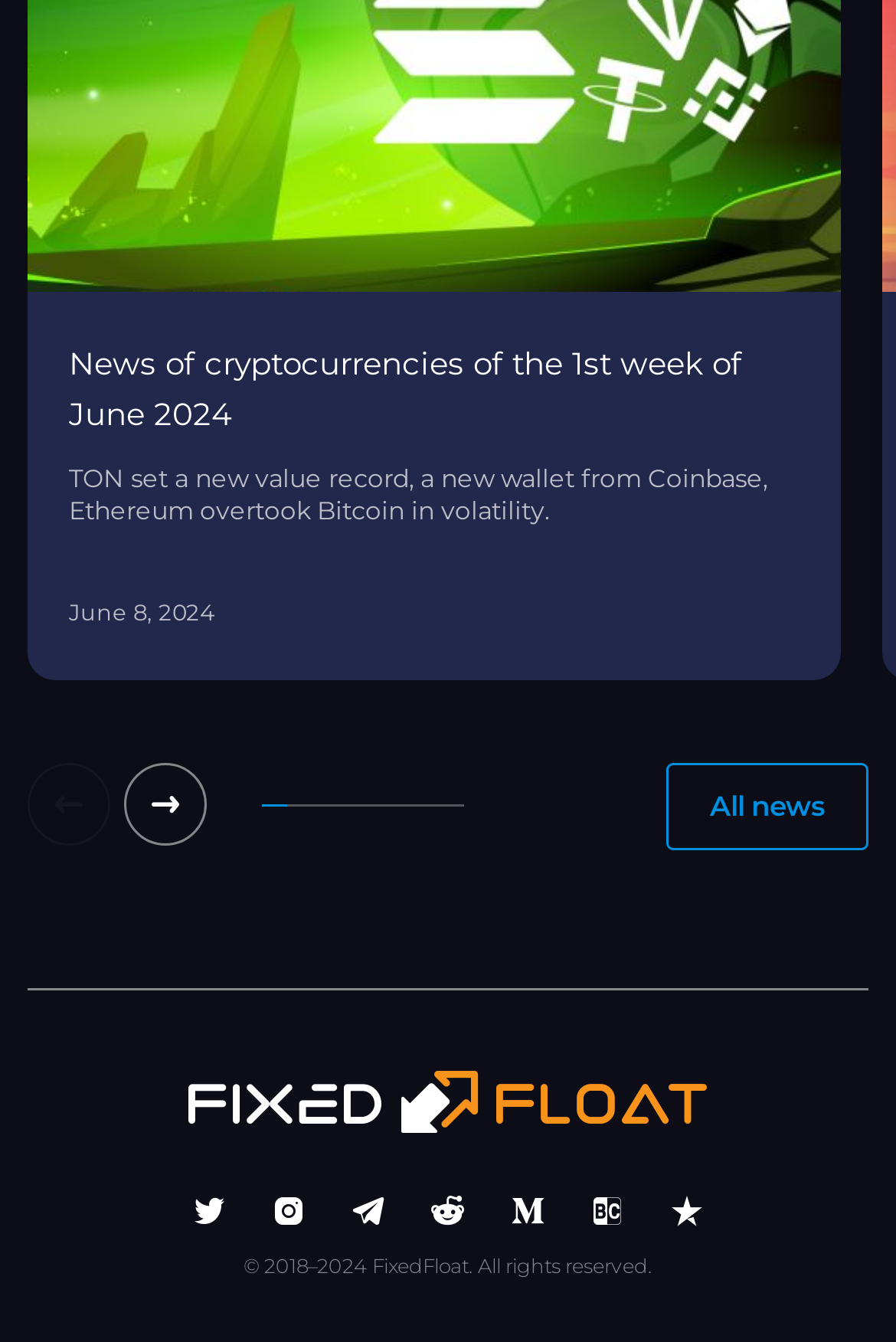Please provide a brief answer to the question using only one word or phrase: 
What is the link at the top right corner?

All news